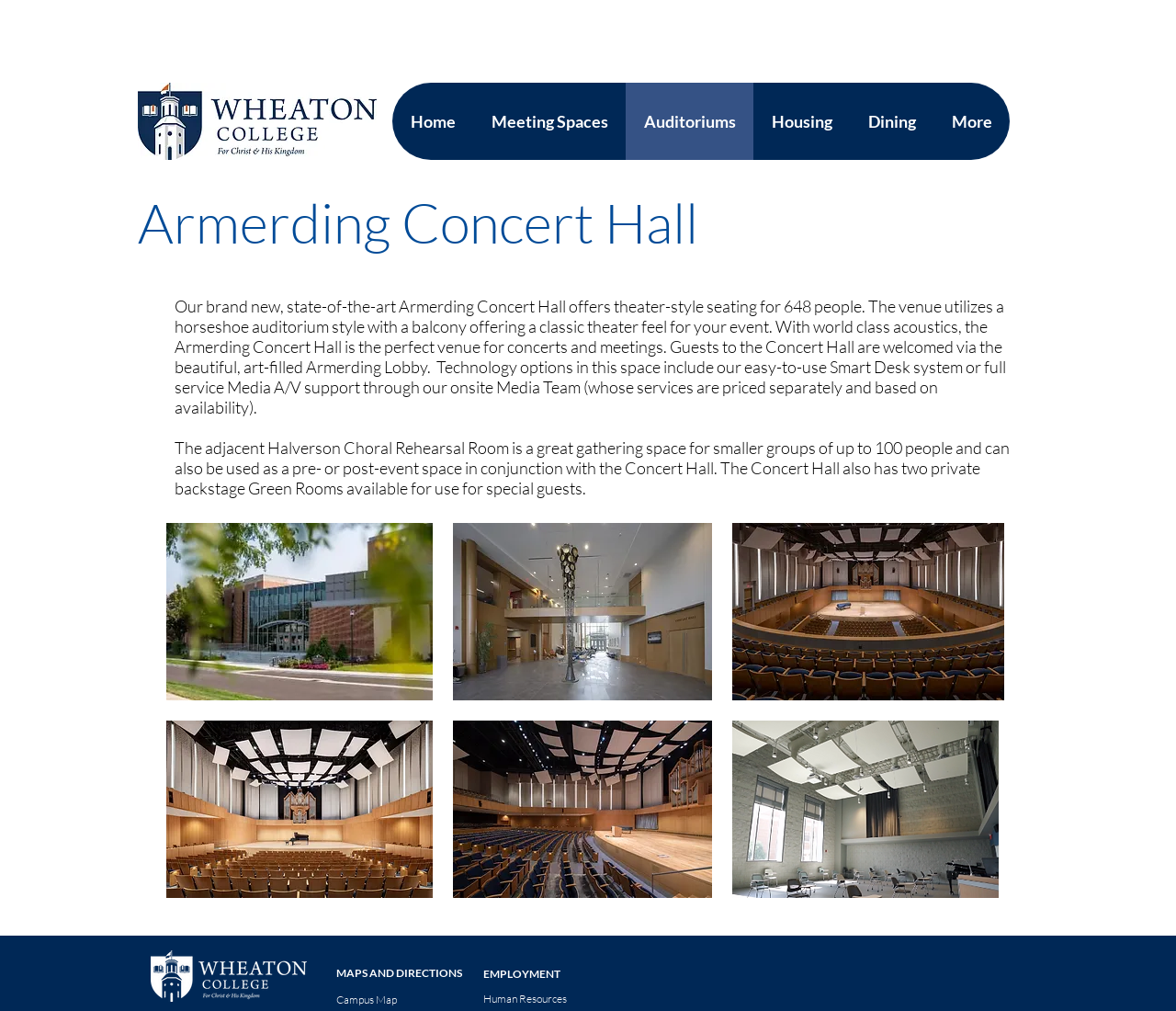What is the seating capacity of the Armerding Concert Hall?
Using the image, provide a detailed and thorough answer to the question.

The answer can be found in the paragraph of text that describes the Armerding Concert Hall, which states that the venue offers 'theater-style seating for 648 people'.